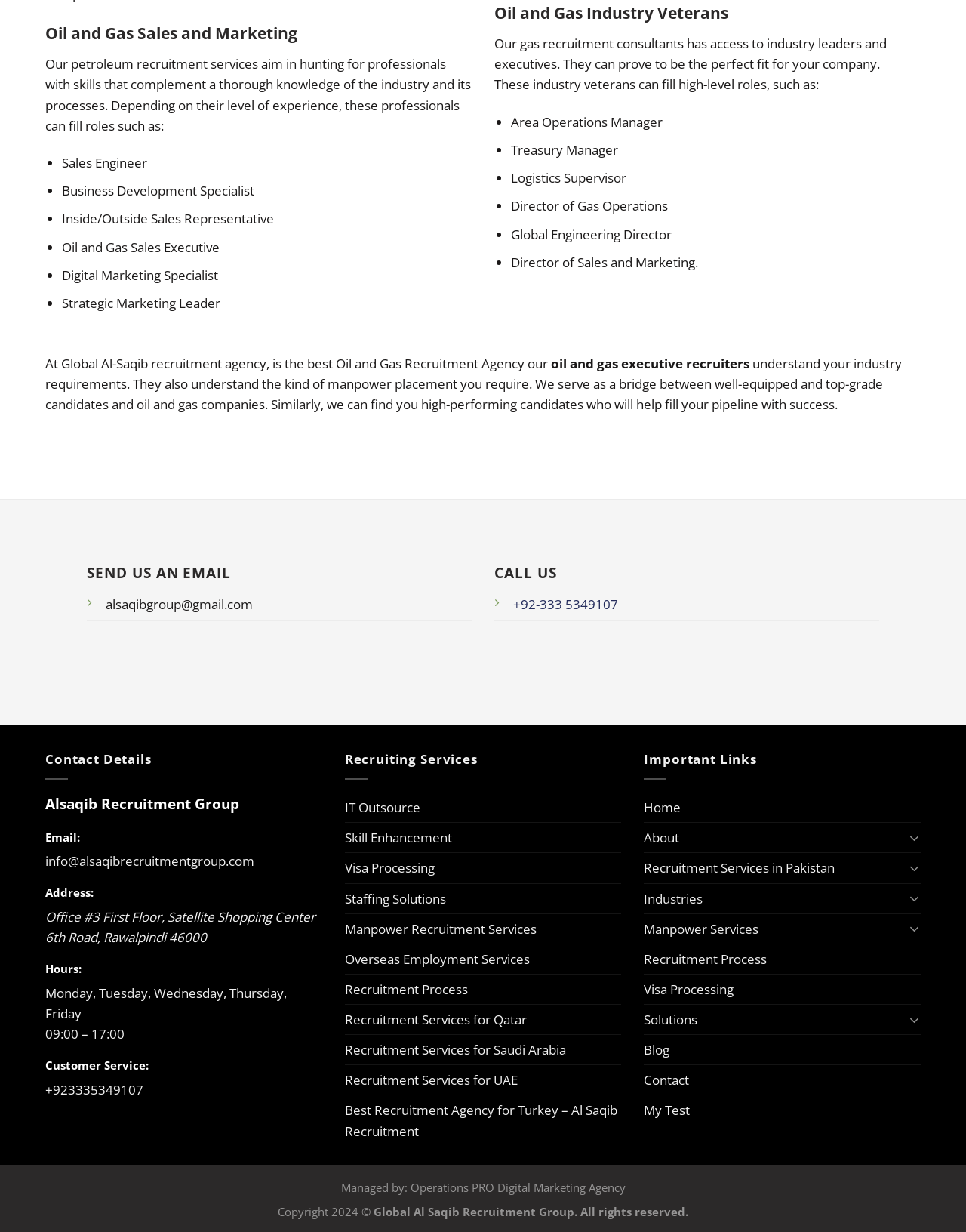Use a single word or phrase to answer the following:
What is the phone number of the company?

+92-333 5349107